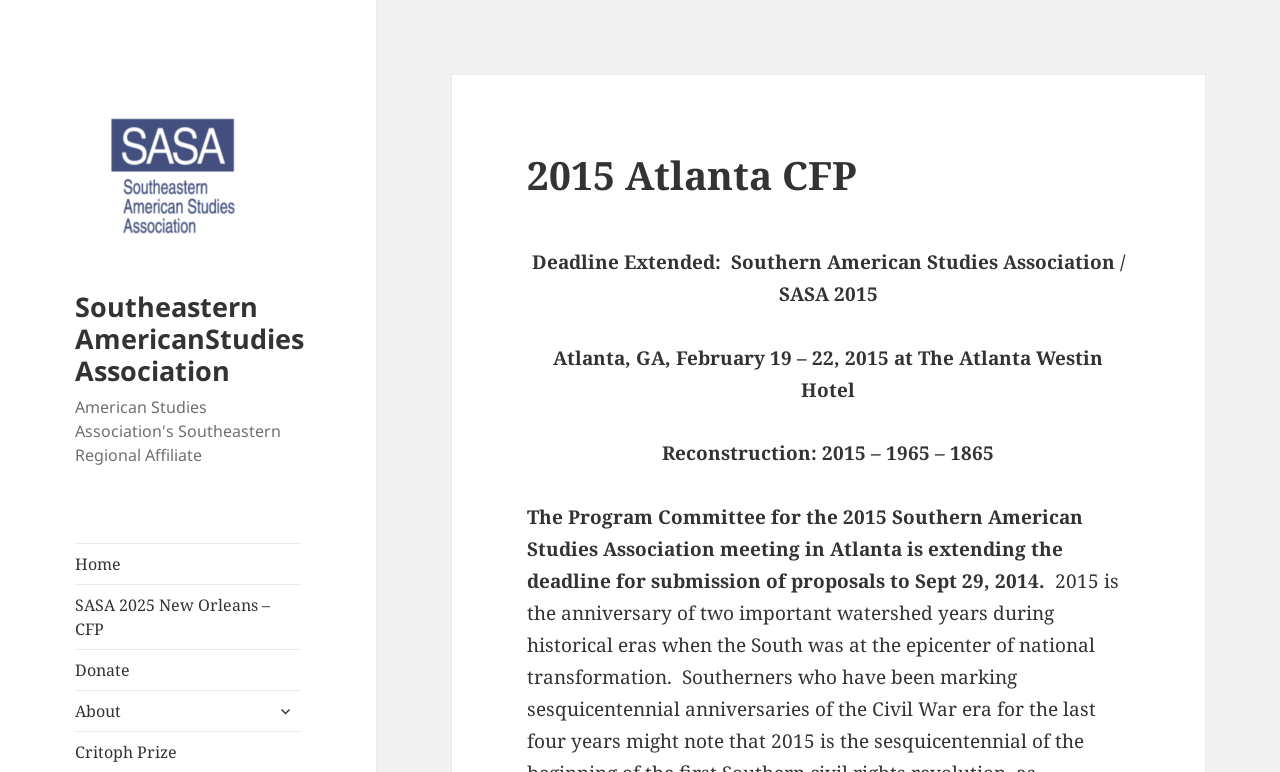Locate the bounding box coordinates of the element that should be clicked to execute the following instruction: "learn about the Critoph Prize".

[0.059, 0.948, 0.235, 0.999]